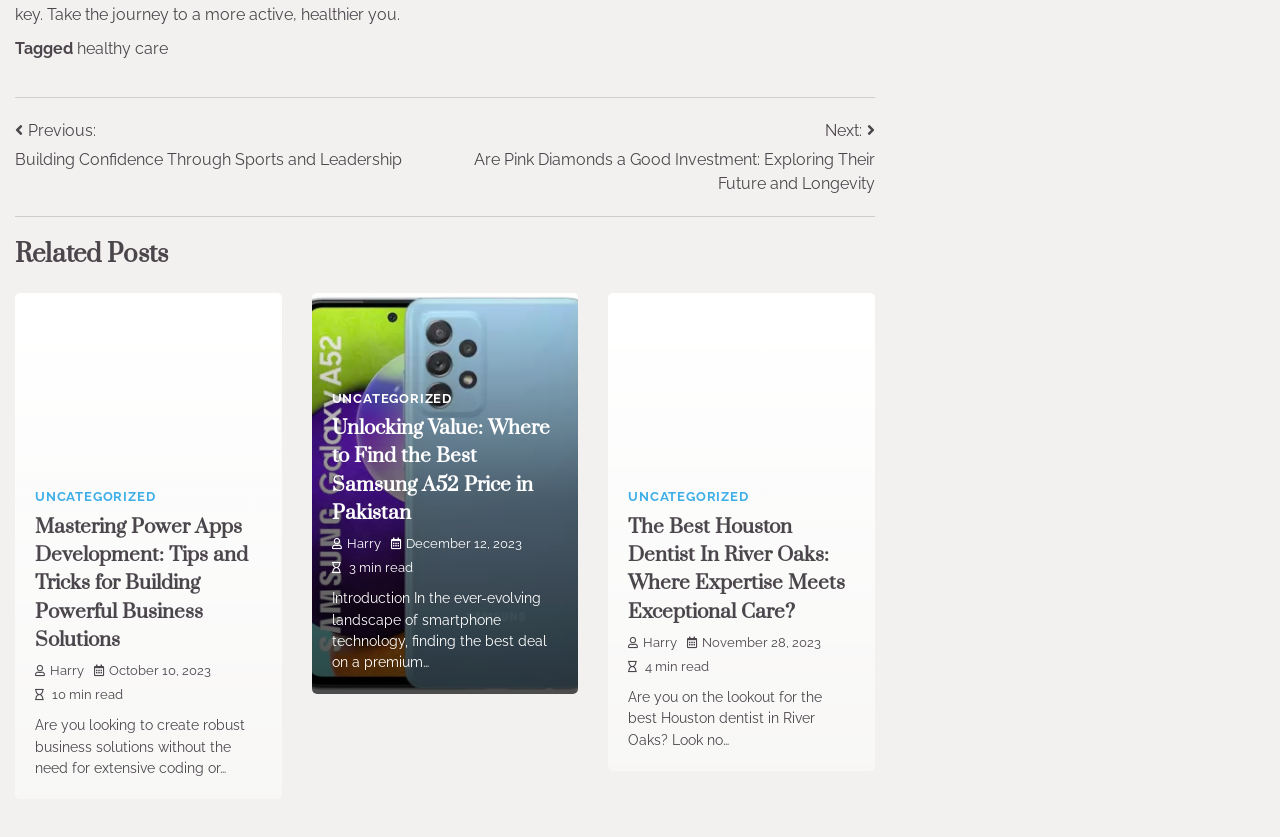Locate the coordinates of the bounding box for the clickable region that fulfills this instruction: "Read the 'Mastering Power Apps Development: Tips and Tricks for Building Powerful Business Solutions' article".

[0.027, 0.612, 0.204, 0.782]